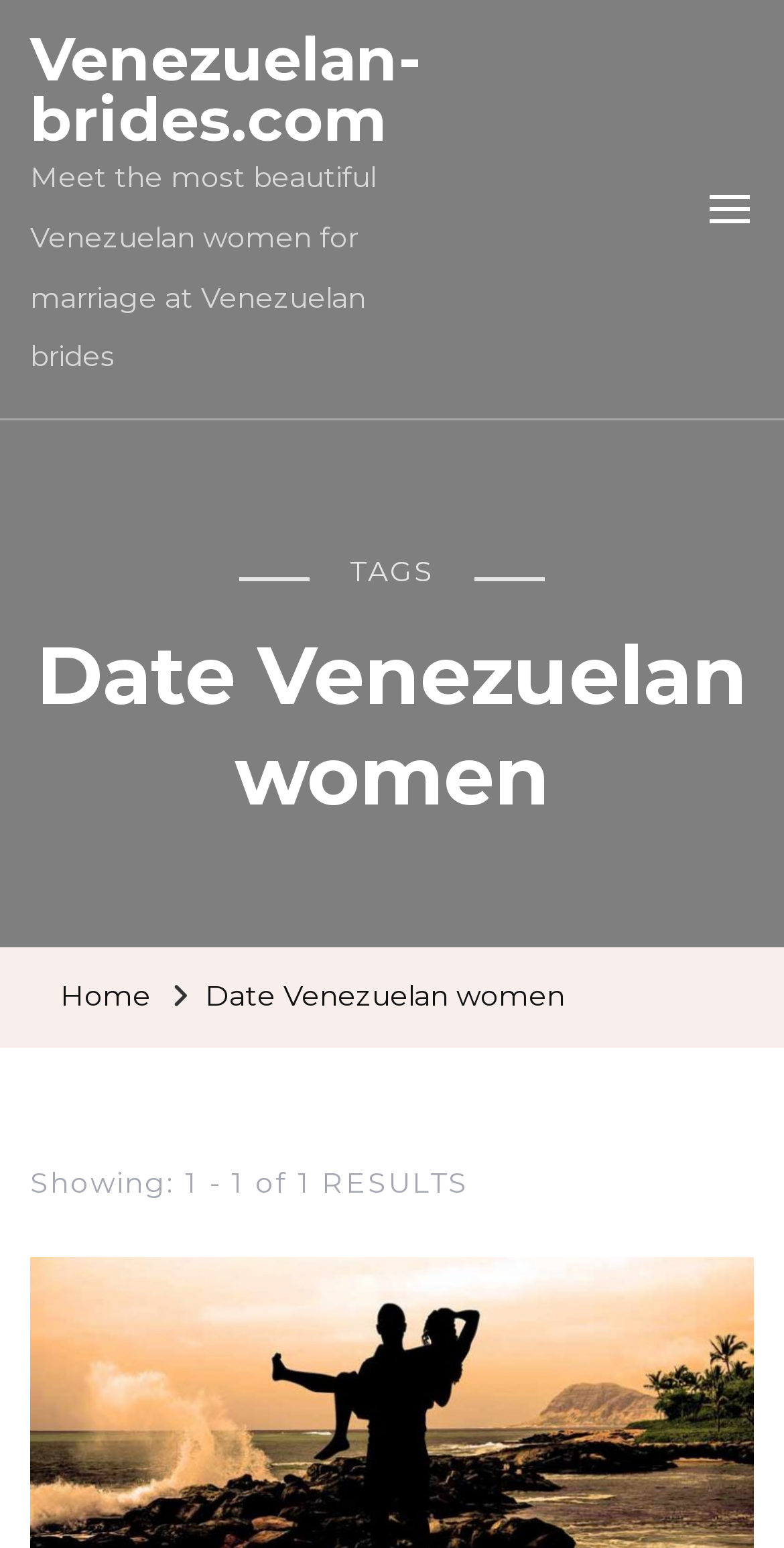Respond with a single word or phrase to the following question:
What is the purpose of this website?

Dating